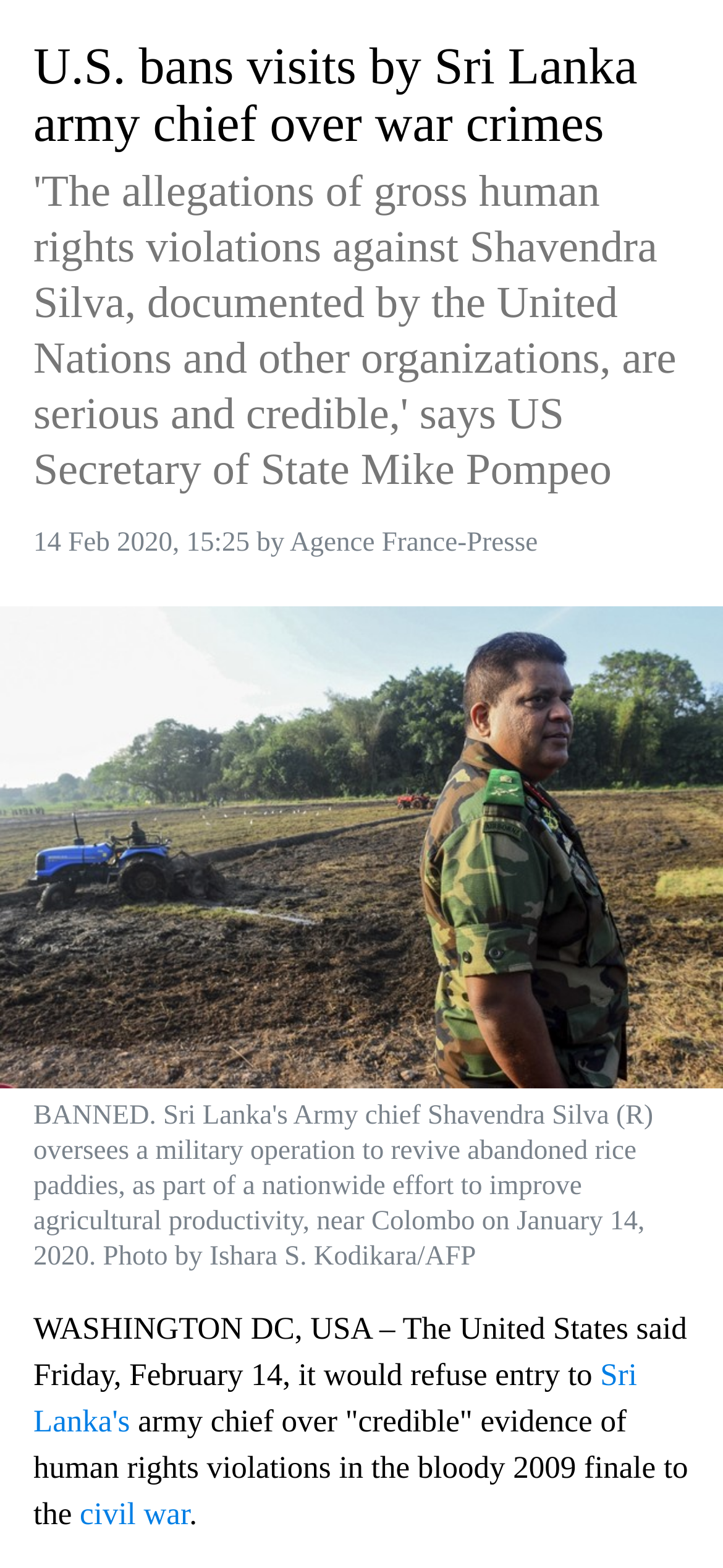Identify and provide the main heading of the webpage.

U.S. bans visits by Sri Lanka army chief over war crimes